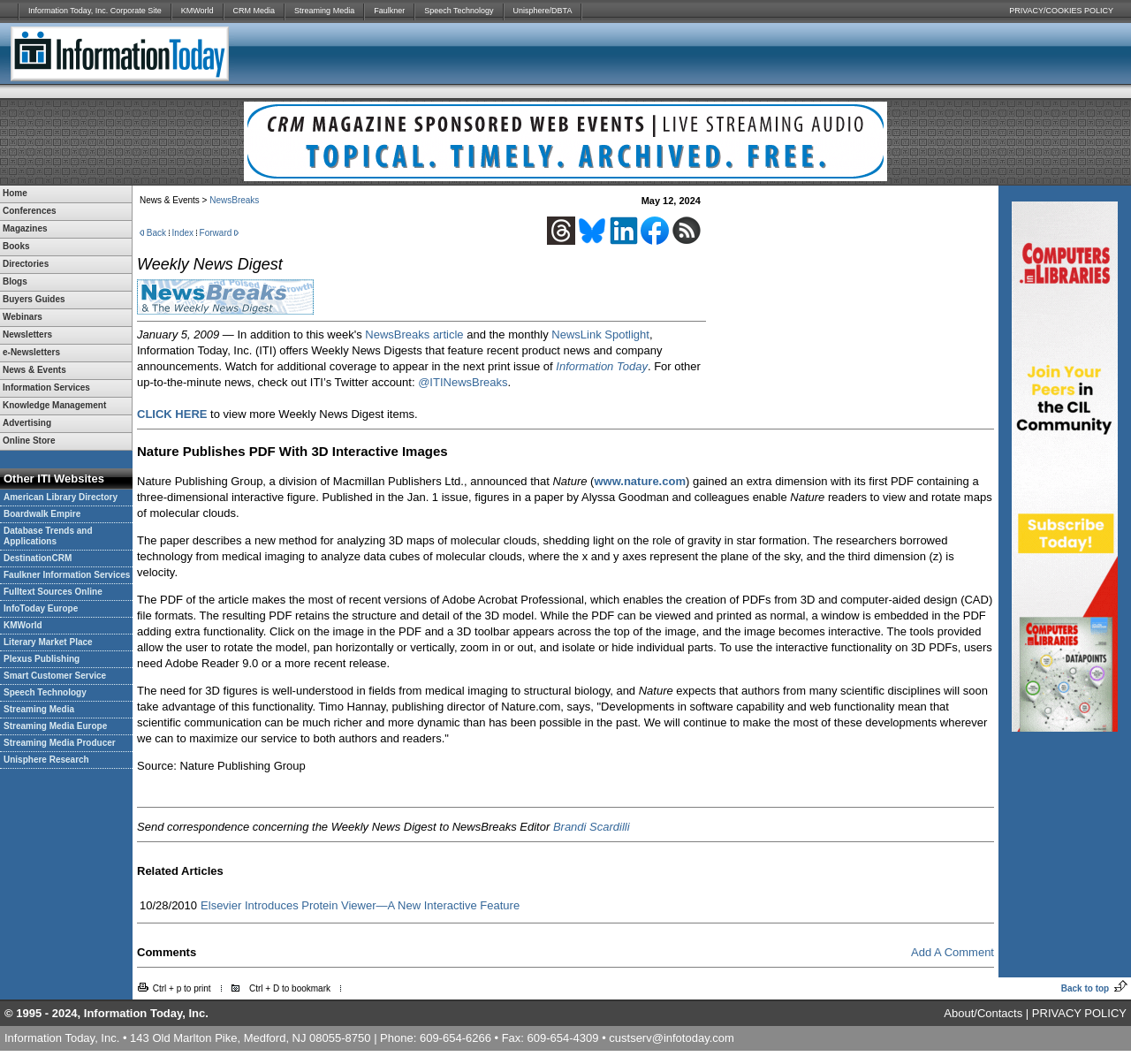Identify the bounding box coordinates of the section to be clicked to complete the task described by the following instruction: "Click Conferences". The coordinates should be four float numbers between 0 and 1, formatted as [left, top, right, bottom].

[0.0, 0.191, 0.116, 0.207]